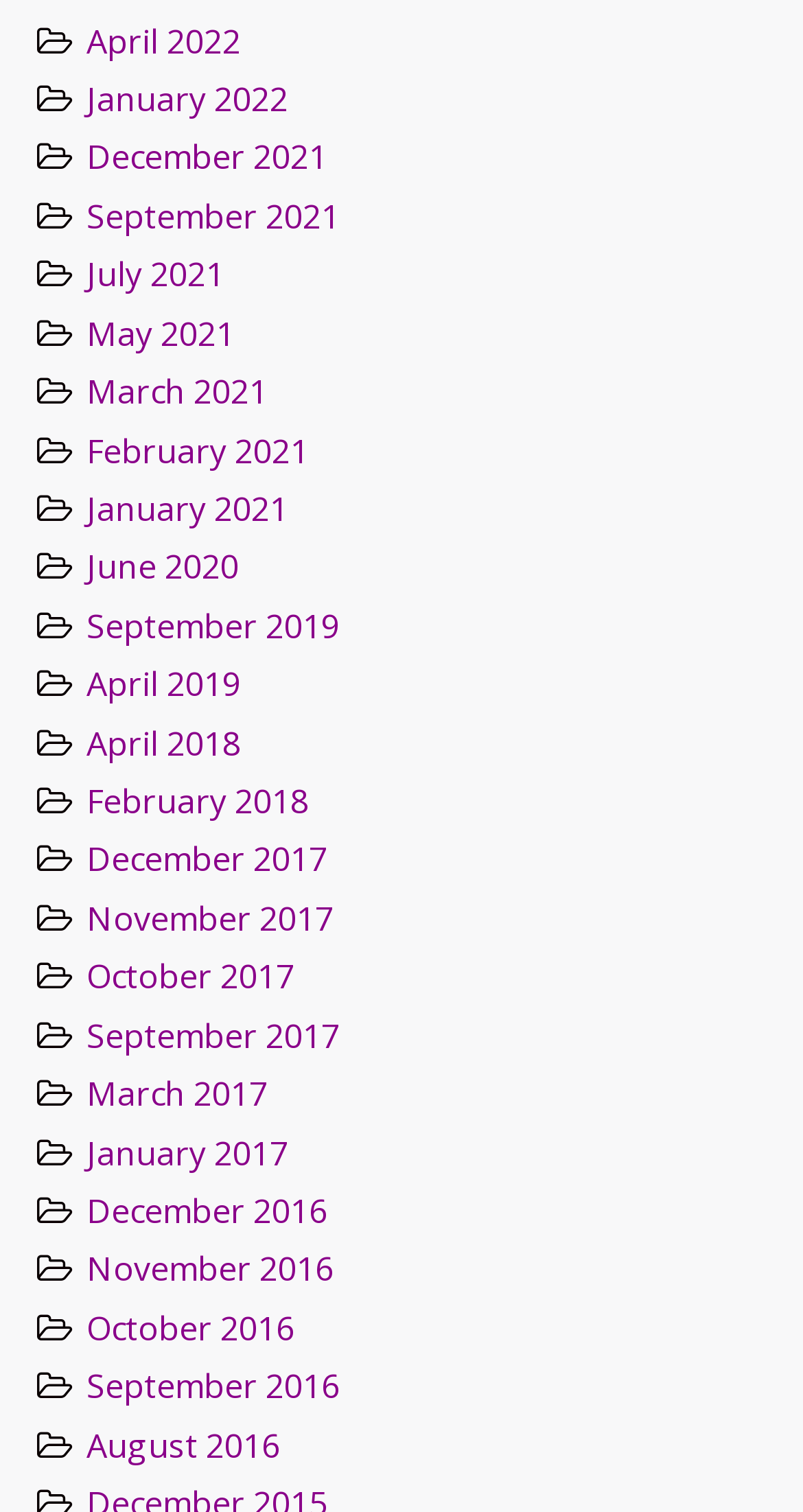How many links are related to the year 2021?
Based on the screenshot, provide your answer in one word or phrase.

5